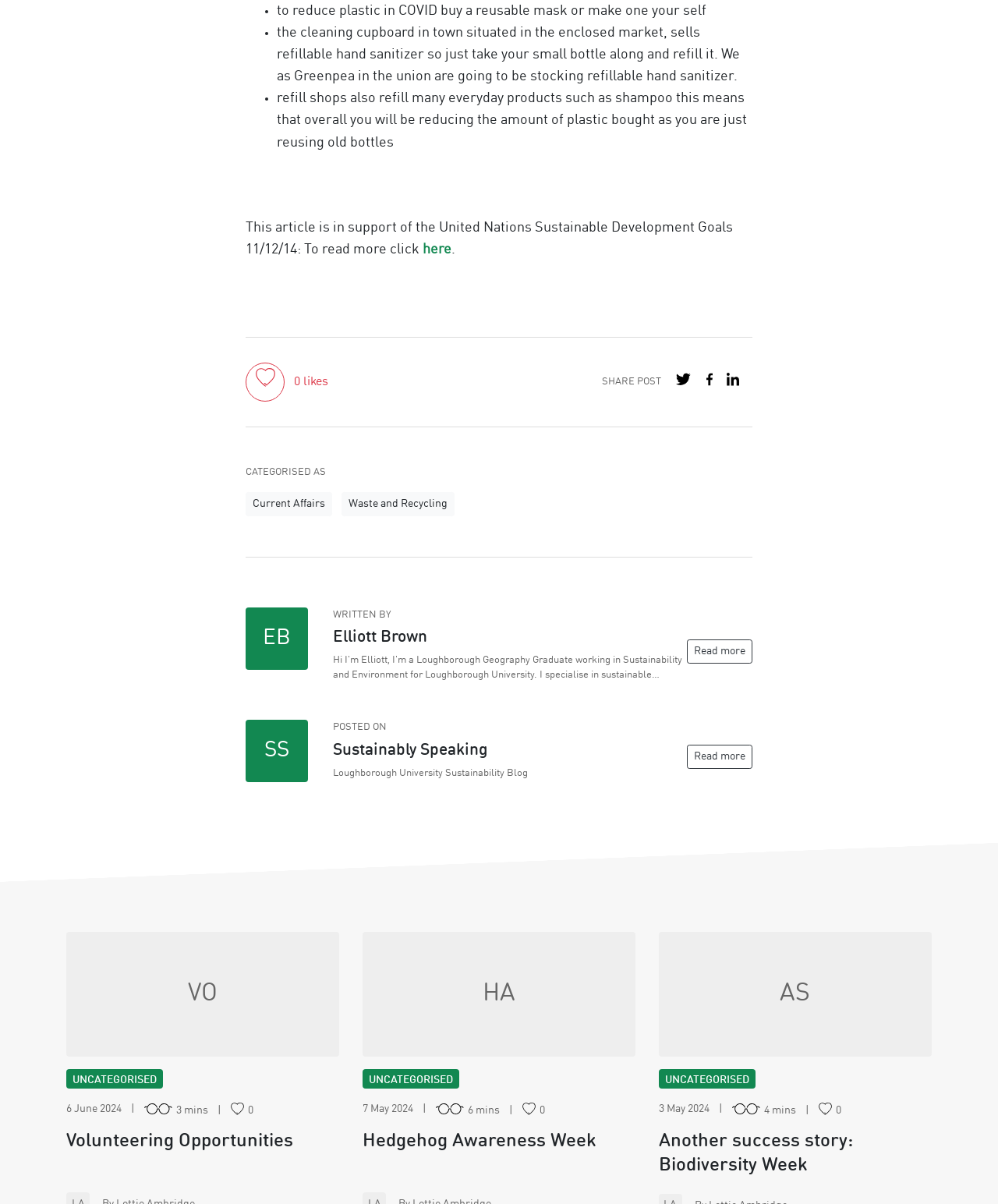Using the element description provided, determine the bounding box coordinates in the format (top-left x, top-left y, bottom-right x, bottom-right y). Ensure that all values are floating point numbers between 0 and 1. Element description: Uncategorised

[0.66, 0.888, 0.757, 0.904]